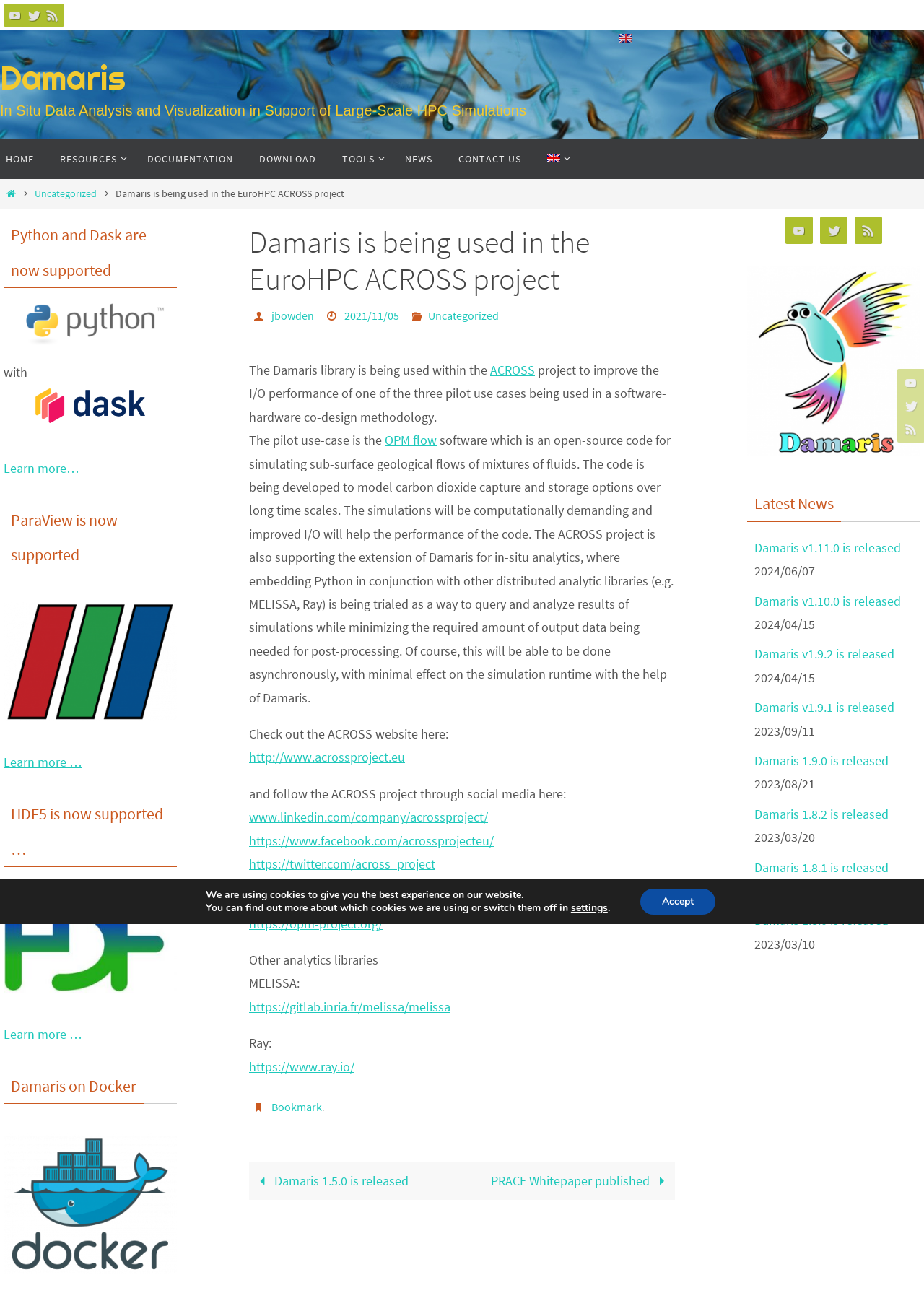Provide the bounding box coordinates of the section that needs to be clicked to accomplish the following instruction: "Read the documentation."

[0.145, 0.106, 0.266, 0.137]